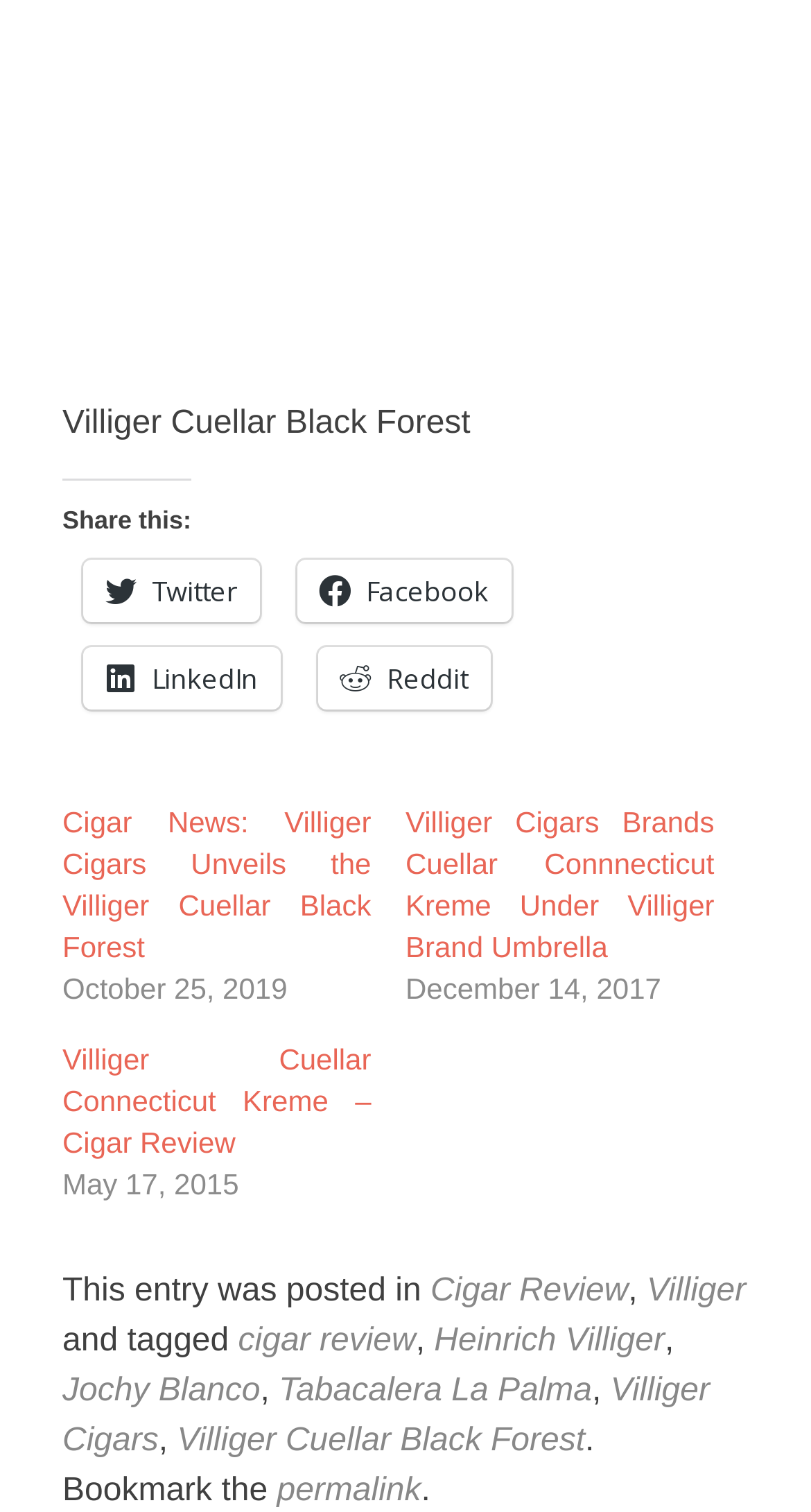Find the bounding box coordinates of the element you need to click on to perform this action: 'Check out Featured'. The coordinates should be represented by four float values between 0 and 1, in the format [left, top, right, bottom].

None